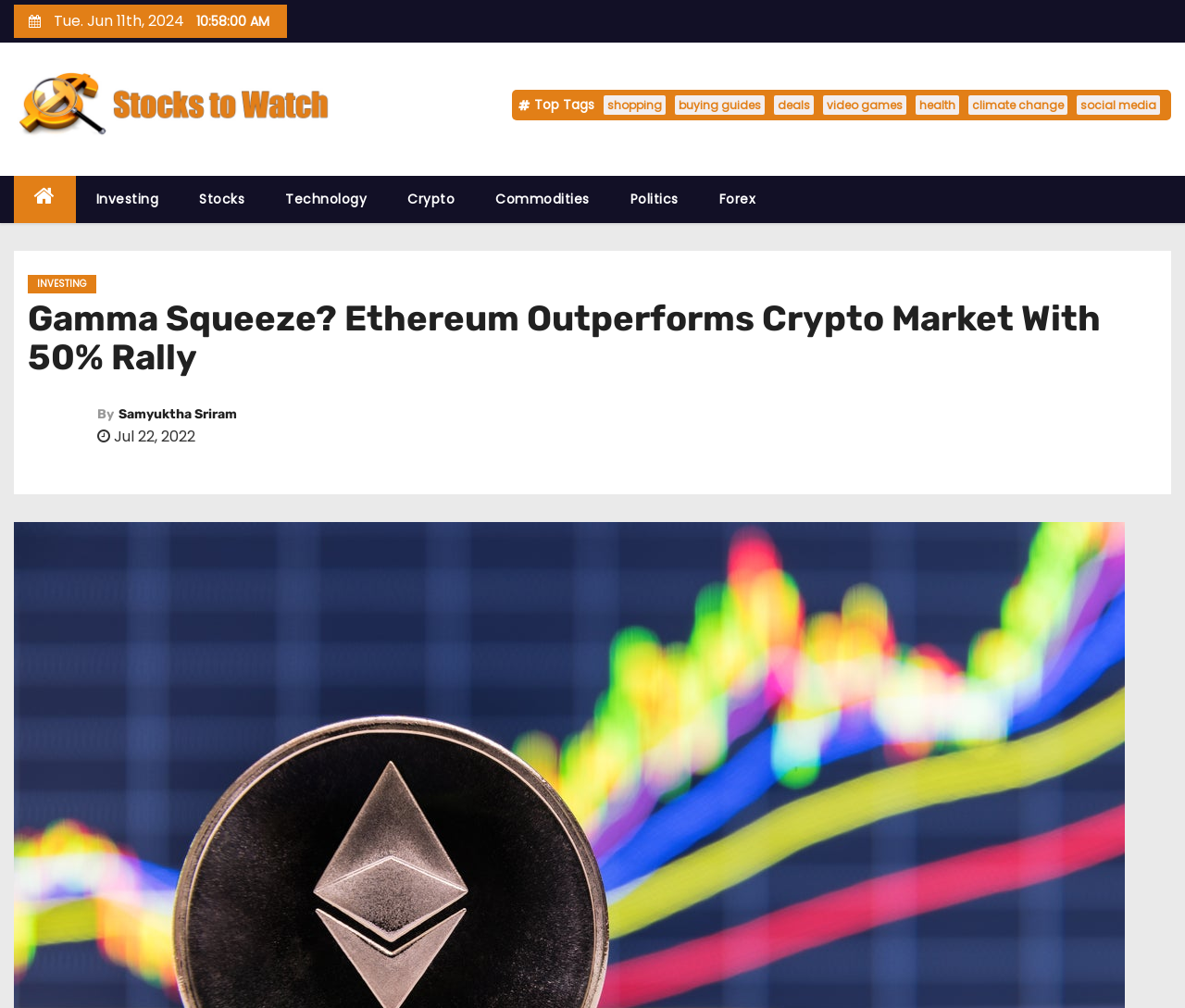Please specify the bounding box coordinates of the region to click in order to perform the following instruction: "Explore Crypto news".

[0.327, 0.175, 0.401, 0.222]